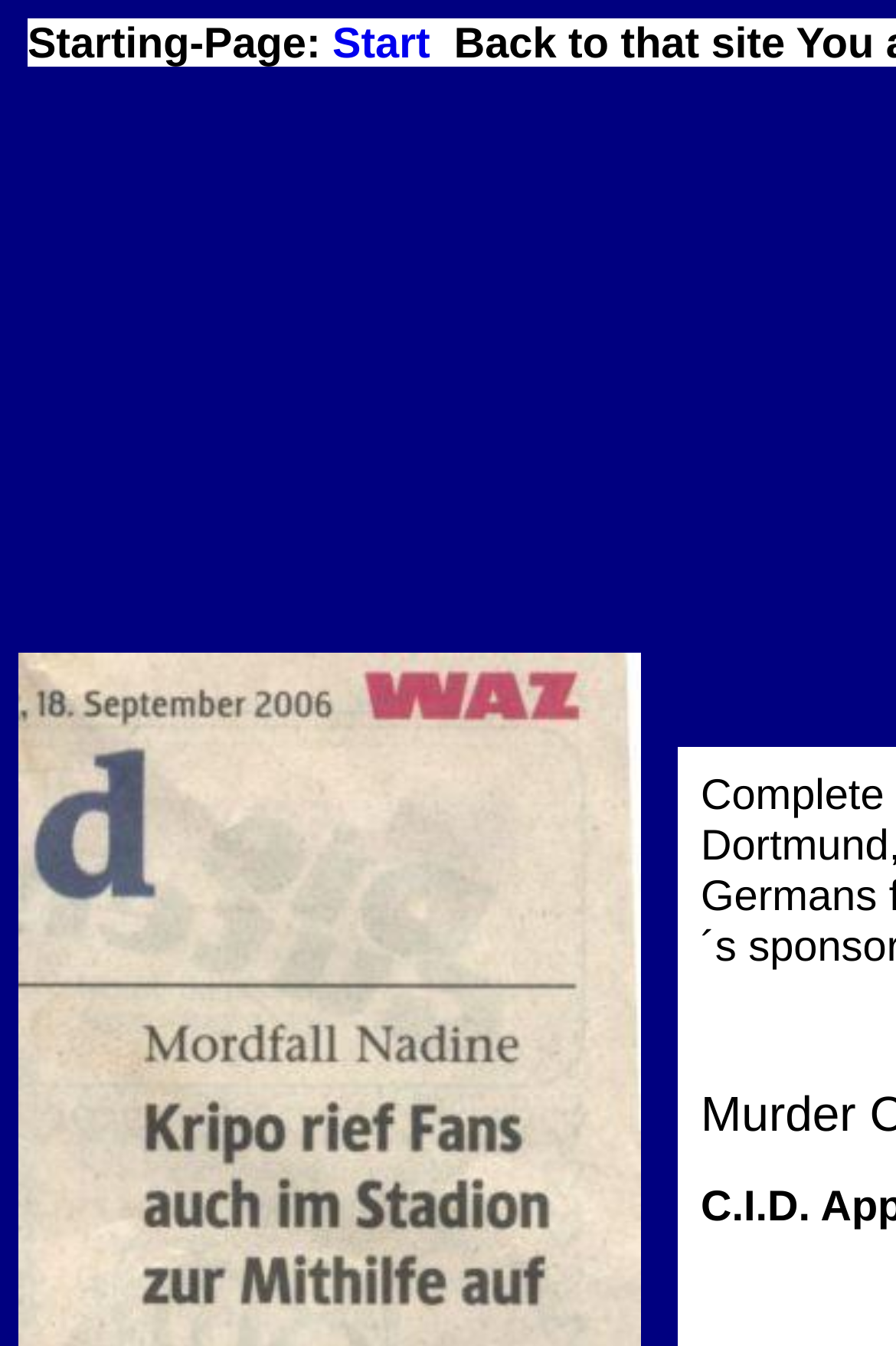Find the bounding box coordinates for the element described here: "Start".

[0.371, 0.014, 0.48, 0.05]